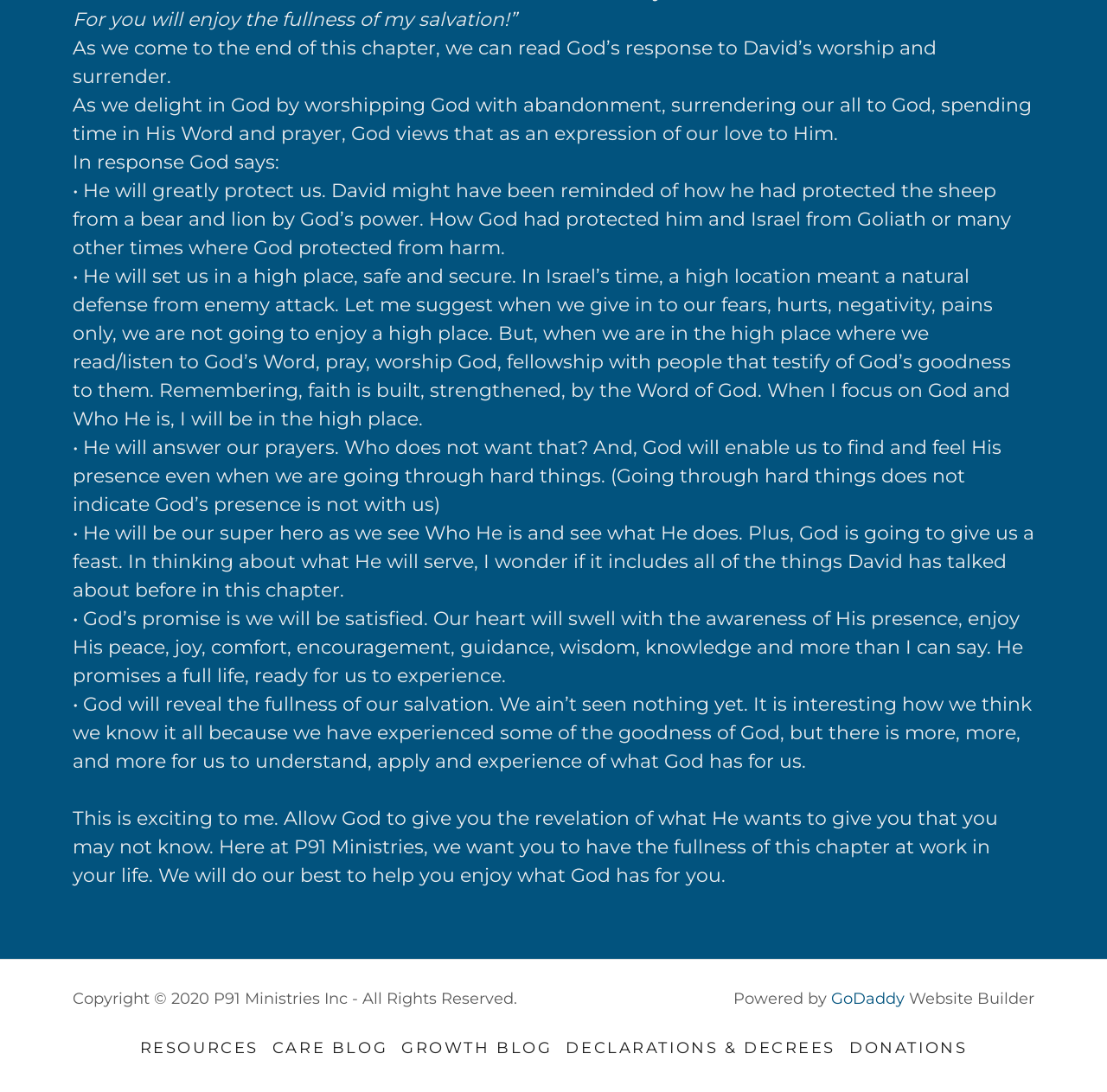Please provide a one-word or short phrase answer to the question:
What are the different types of blogs mentioned on this webpage?

Care Blog, Growth Blog